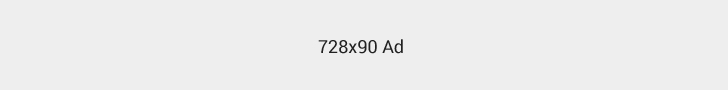Describe every important feature and element in the image comprehensively.

The image features a digital advertisement displayed in the standard size of 728x90 pixels, typically used for banner ads across various websites. The background is a simple, light gray, providing a neutral canvas that allows any promotional content to stand out. The text within the ad simply states "728x90 Ad," indicating it is a placeholder or generic ad space. This type of ad is often utilized in web design for marketing products, services, or campaigns, aiming to capture the viewer's attention as they browse content on the site.